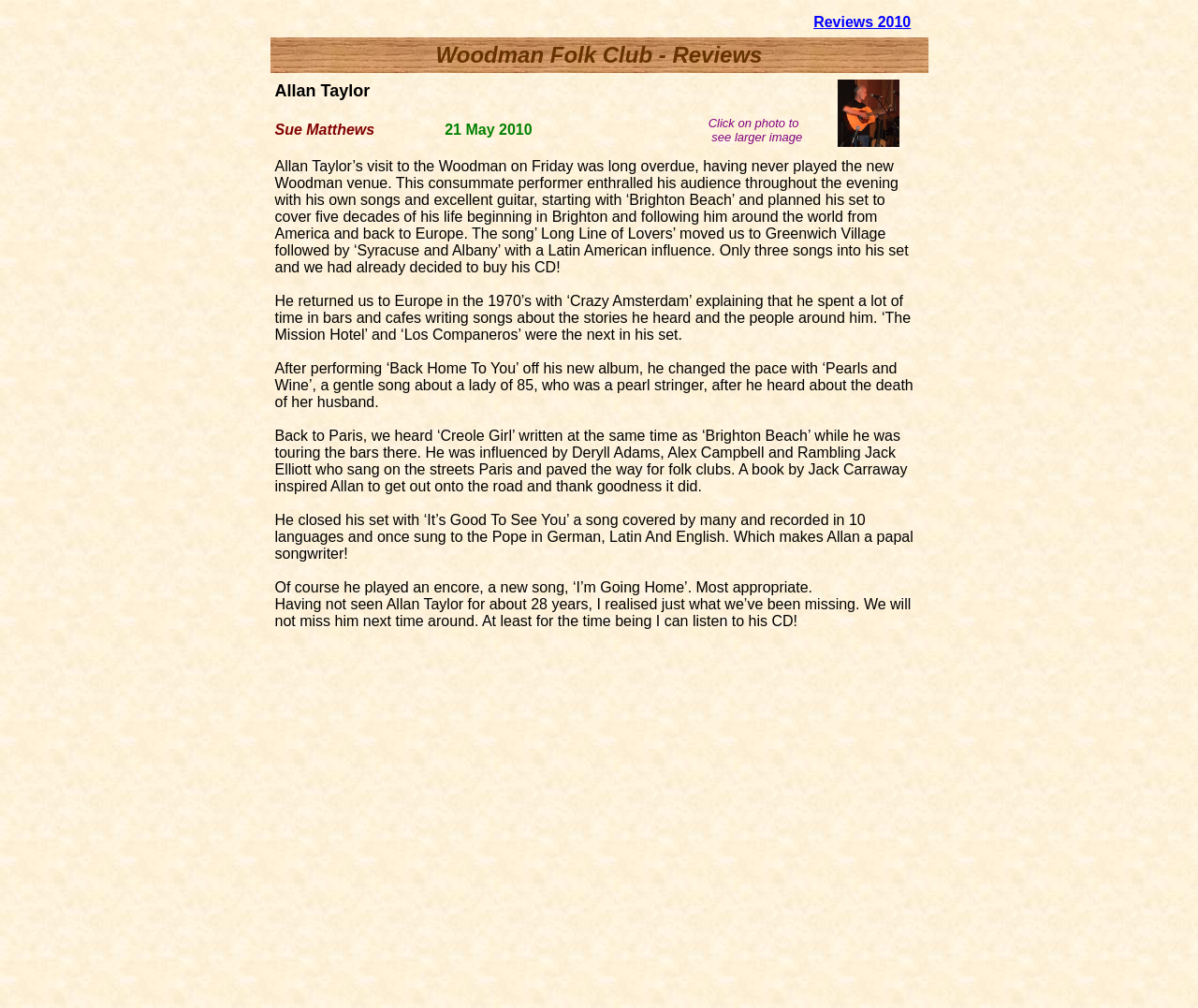Create an in-depth description of the webpage, covering main sections.

The webpage is a review page for the Woodman Folk Club, specifically showcasing reviews of artists who have performed at the club. At the top, there is a table with three columns, where the first column is empty, the second column has a header "Reviews 2010" with a link, and the third column is also empty. 

Below this table, there is a section with the title "Woodman Folk Club - Reviews" in a single cell. 

The main content of the page is a review of Allan Taylor's performance at the Woodman Folk Club. The review is divided into three sections. The first section has the artist's name "Allan Taylor" on the left and an empty cell on the right, with a link and an image below it. 

The second section has the artist's name "Sue Matthews" on the left, the date "21 May 2010" in the middle, and a text "Click on photo to see larger image" on the right. 

The third and main section is a detailed review of Allan Taylor's performance, which is a long paragraph of text that describes his setlist, songs, and guitar playing. The review is written in a descriptive and enthusiastic tone, praising Allan Taylor's performance. The text is divided into several paragraphs, with some sentences highlighted as separate static text elements.